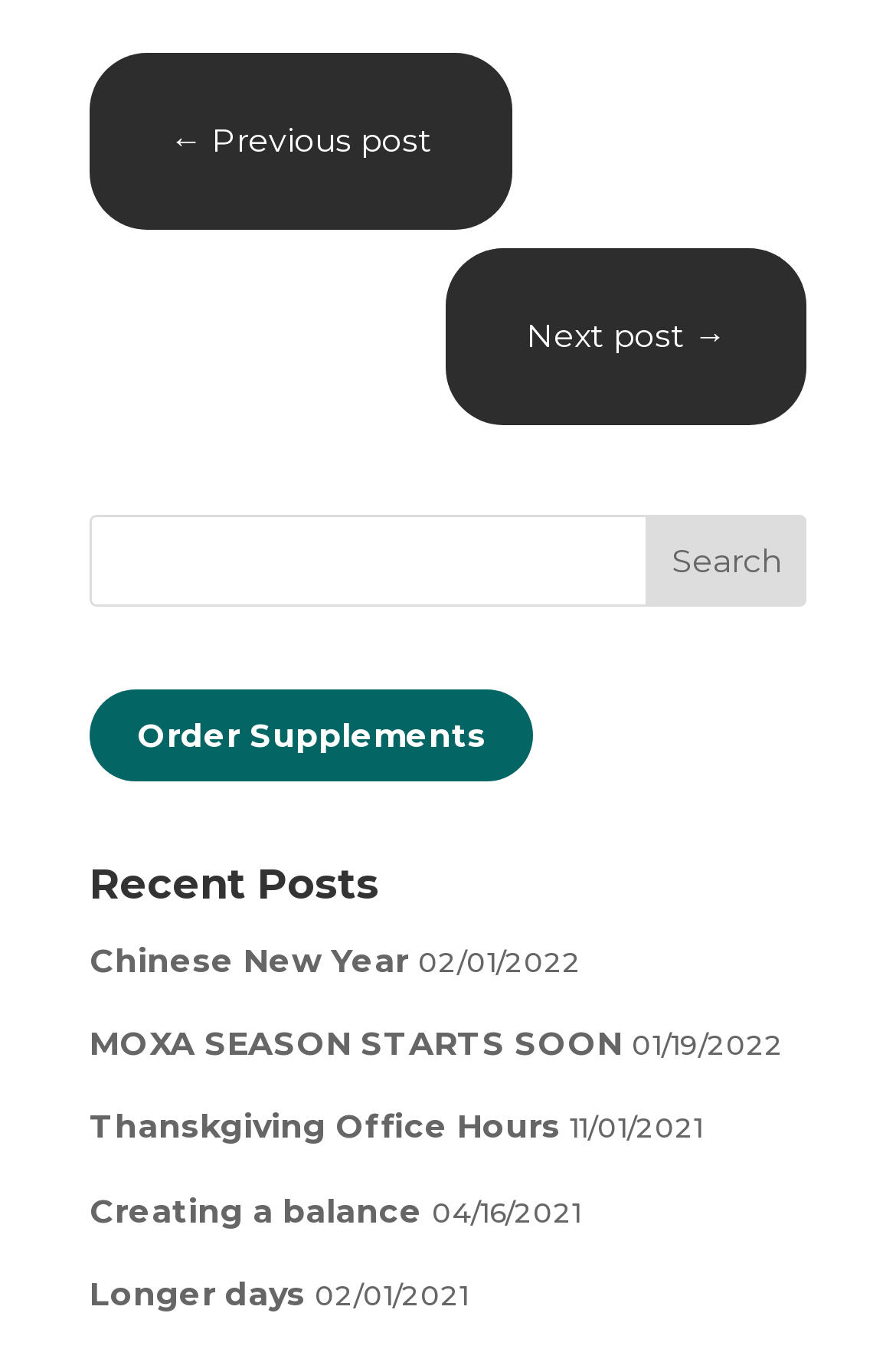Identify the bounding box coordinates of the element to click to follow this instruction: 'Read Chinese New Year post'. Ensure the coordinates are four float values between 0 and 1, provided as [left, top, right, bottom].

[0.1, 0.697, 0.456, 0.727]